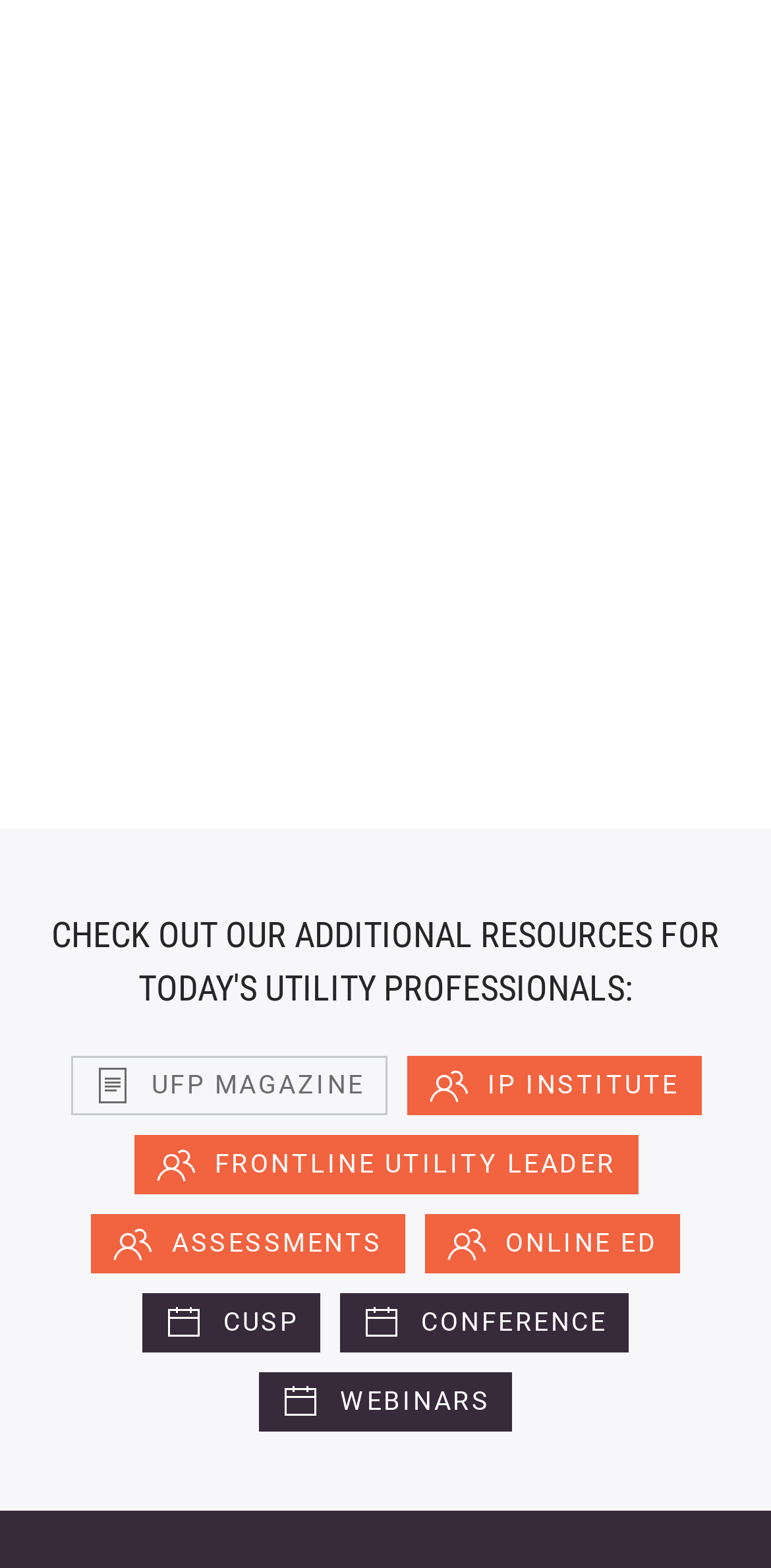Pinpoint the bounding box coordinates of the element you need to click to execute the following instruction: "Contact IP MAGAZINE". The bounding box should be represented by four float numbers between 0 and 1, in the format [left, top, right, bottom].

[0.147, 0.337, 0.853, 0.407]